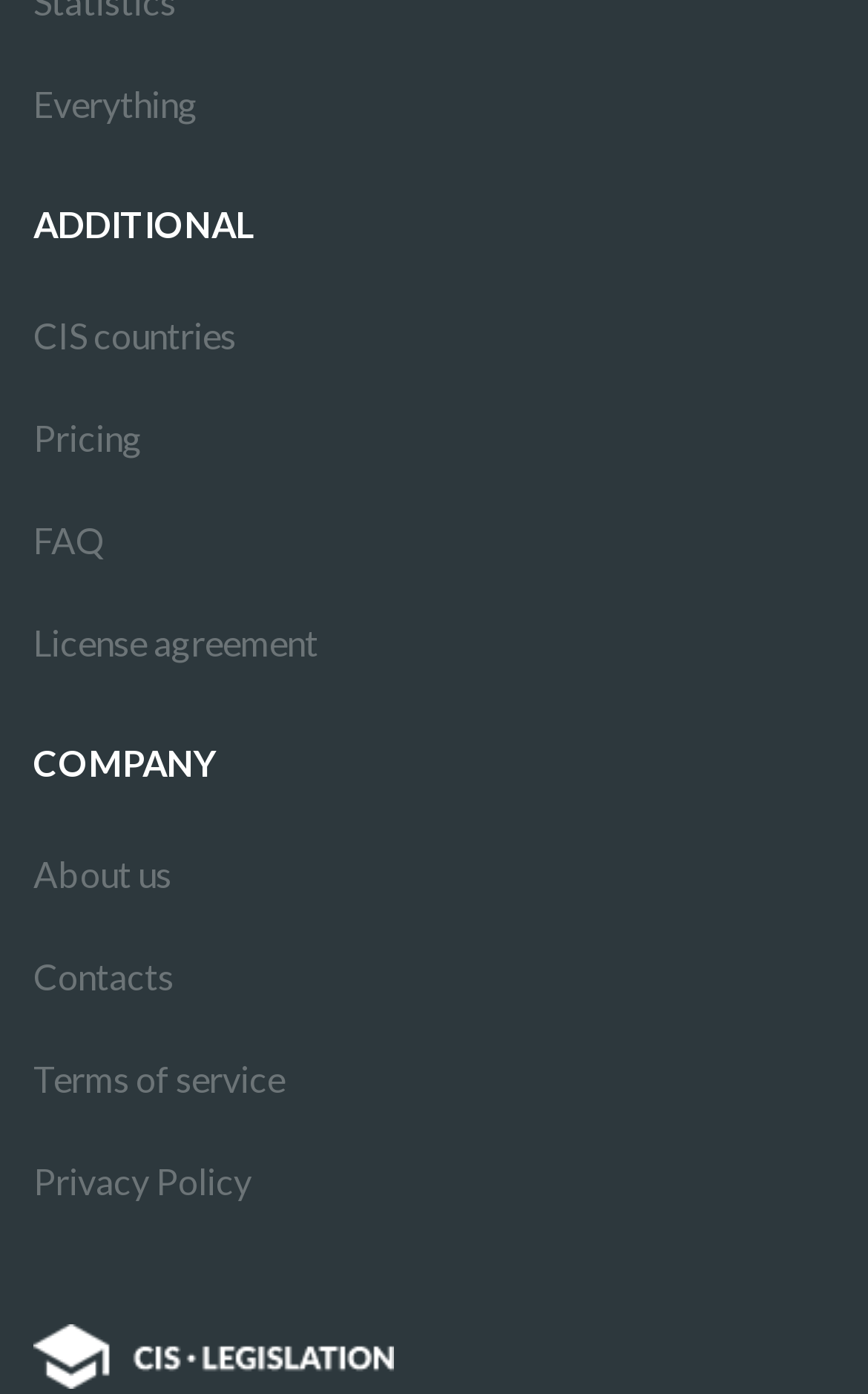Please find the bounding box coordinates of the element that you should click to achieve the following instruction: "Learn about the company". The coordinates should be presented as four float numbers between 0 and 1: [left, top, right, bottom].

[0.038, 0.532, 0.249, 0.562]